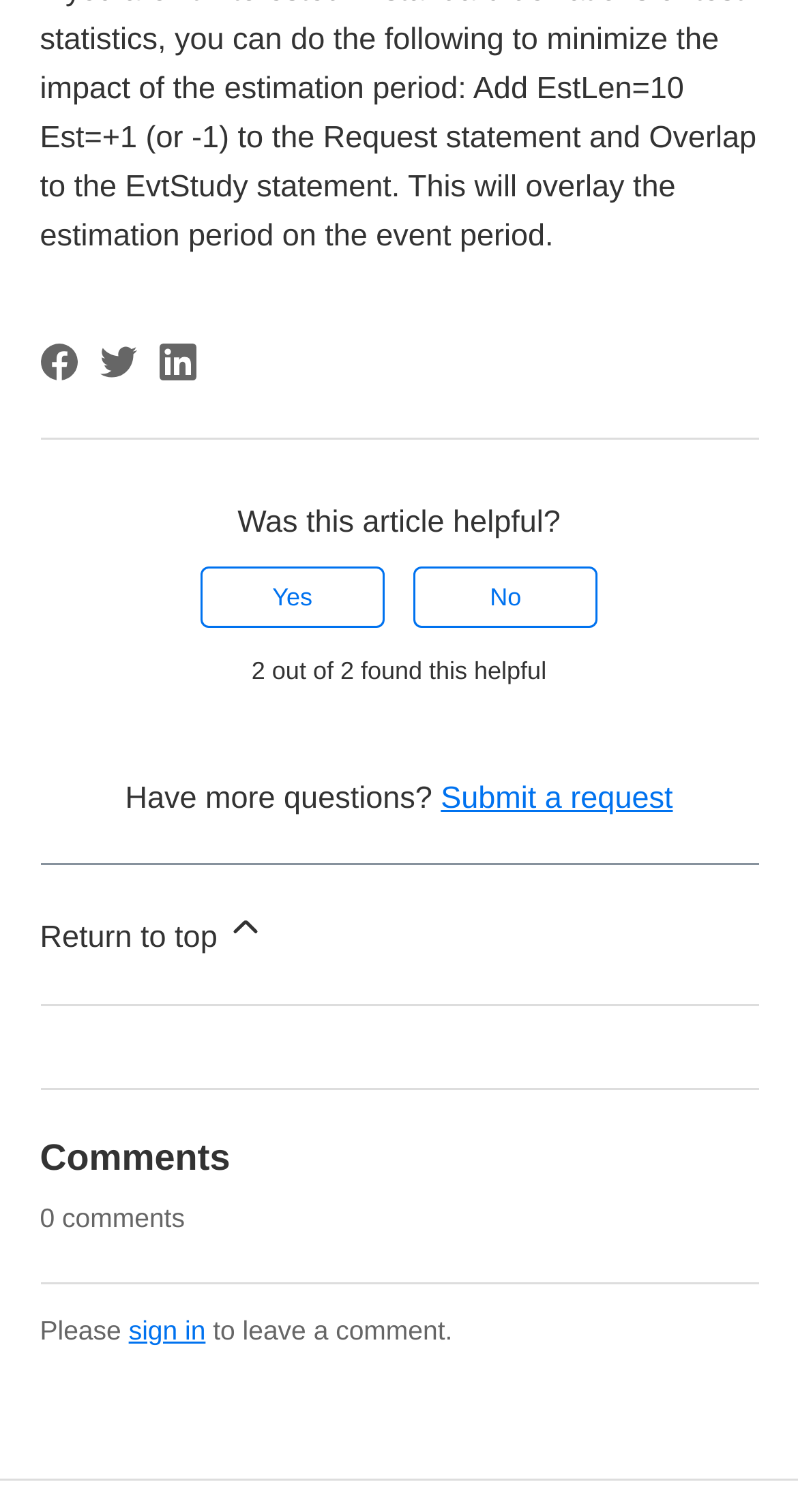Locate the bounding box of the UI element described by: "Return to top" in the given webpage screenshot.

[0.05, 0.572, 0.95, 0.664]